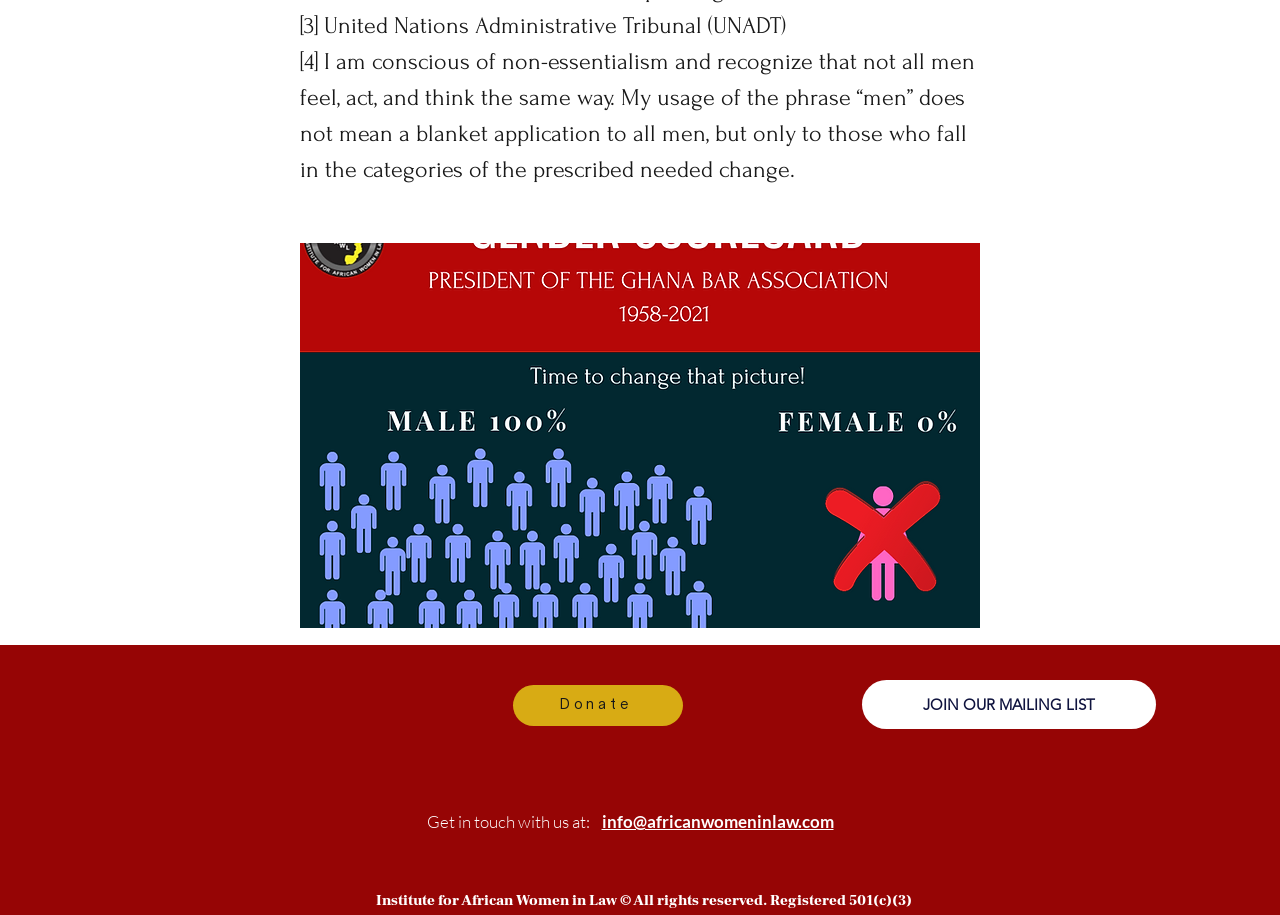Please answer the following question using a single word or phrase: 
What is the title of the article?

Break the Glass Ceiling!